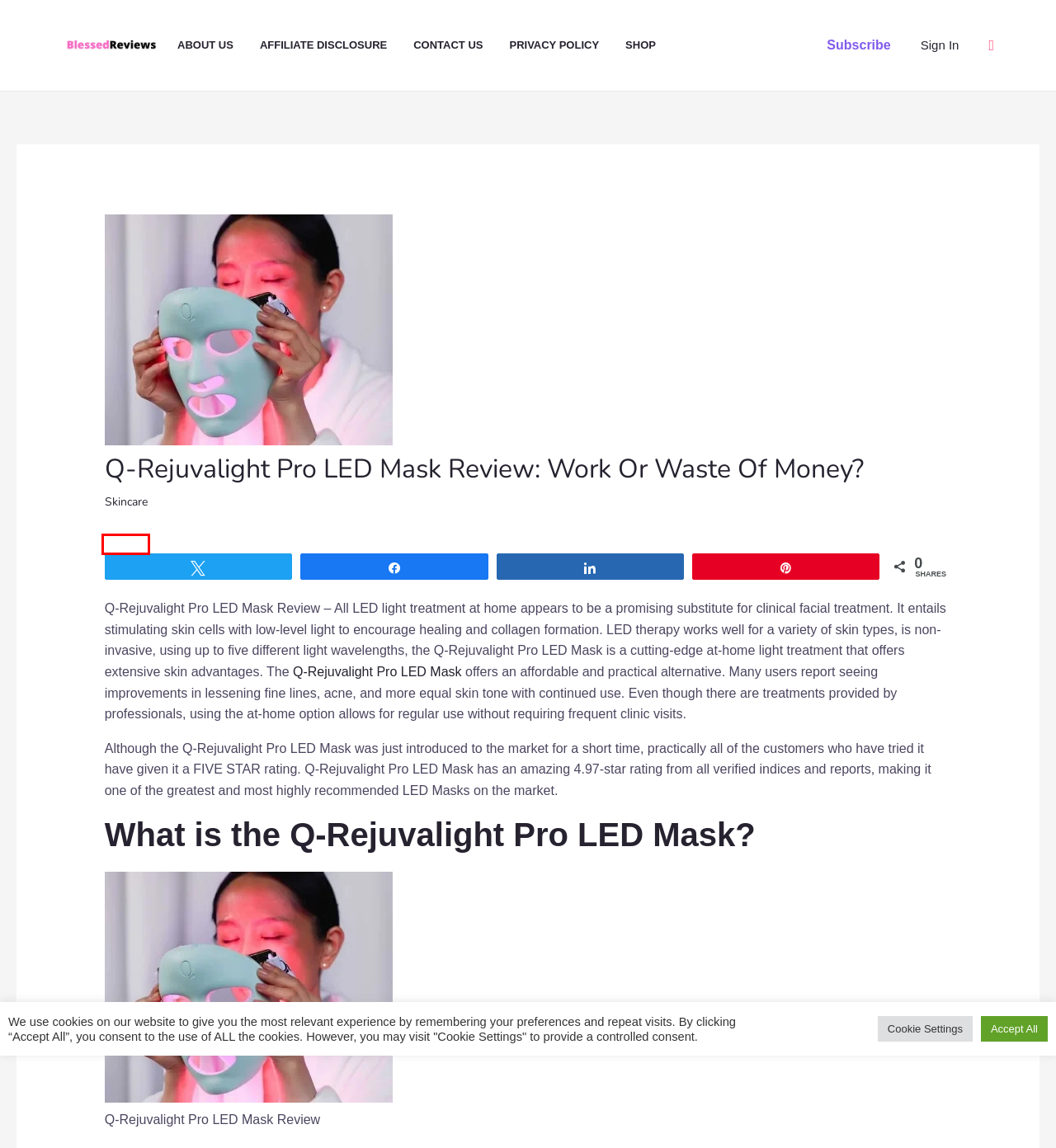Take a look at the provided webpage screenshot featuring a red bounding box around an element. Select the most appropriate webpage description for the page that loads after clicking on the element inside the red bounding box. Here are the candidates:
A. About Us - BLESSED REVIEWS
B. My Kids Experience With The Orbi RC Car: The Orbi RC Car Reviews  - BLESSED REVIEWS
C. Privacy Policy - BLESSED REVIEWS
D. Contact Us - BLESSED REVIEWS
E. Silky Skin Tag Remover Reviews: Is It Worth A Dime? - BLESSED REVIEWS
F. BLESSED REVIEWS
G. Skincare - BLESSED REVIEWS
H. Melzu Foot Peel Mask Reviews 2023: Does This Foot Meel Mask Work? - BLESSED REVIEWS

G